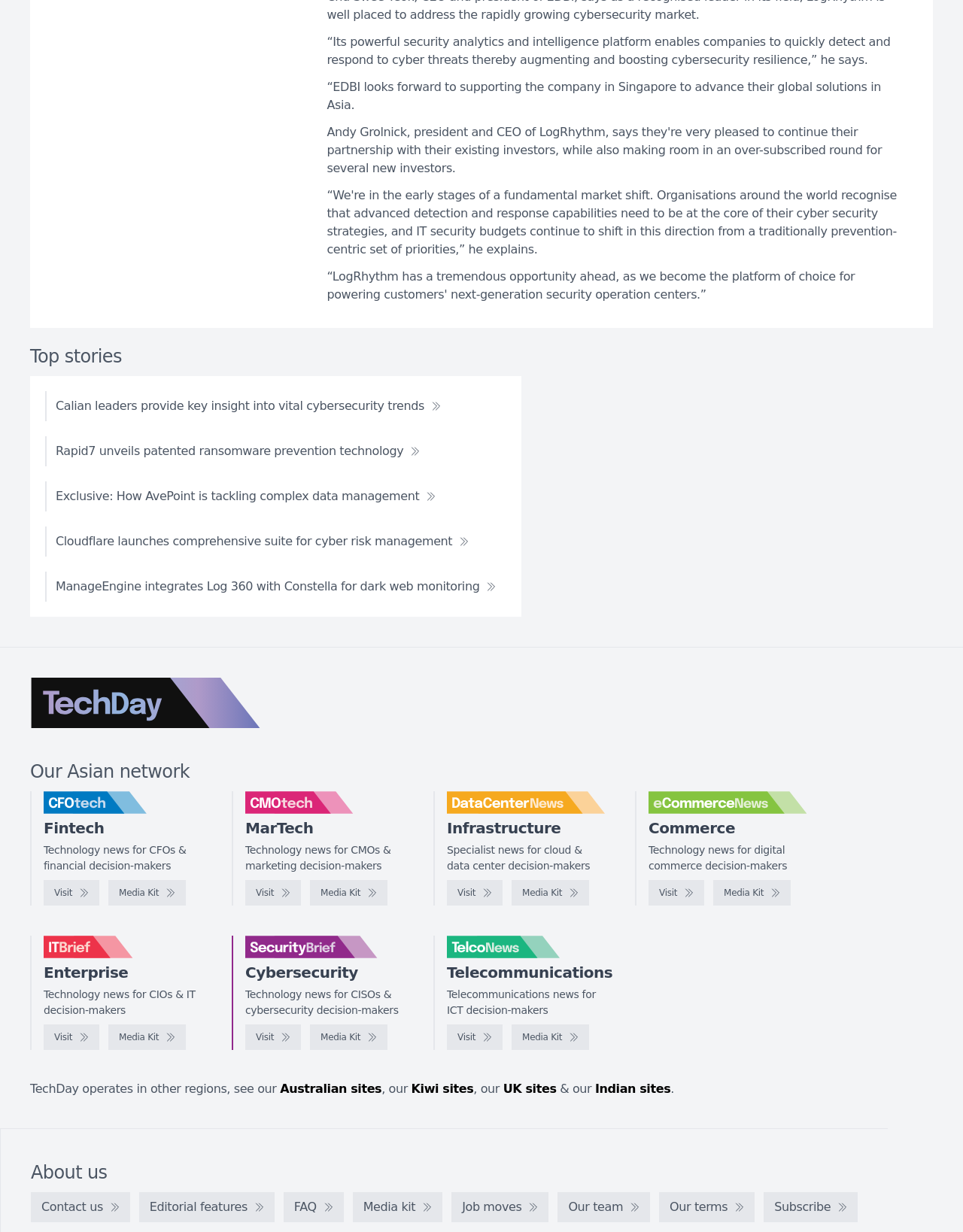What is the purpose of the 'Visit' links?
Please look at the screenshot and answer using one word or phrase.

To visit other websites